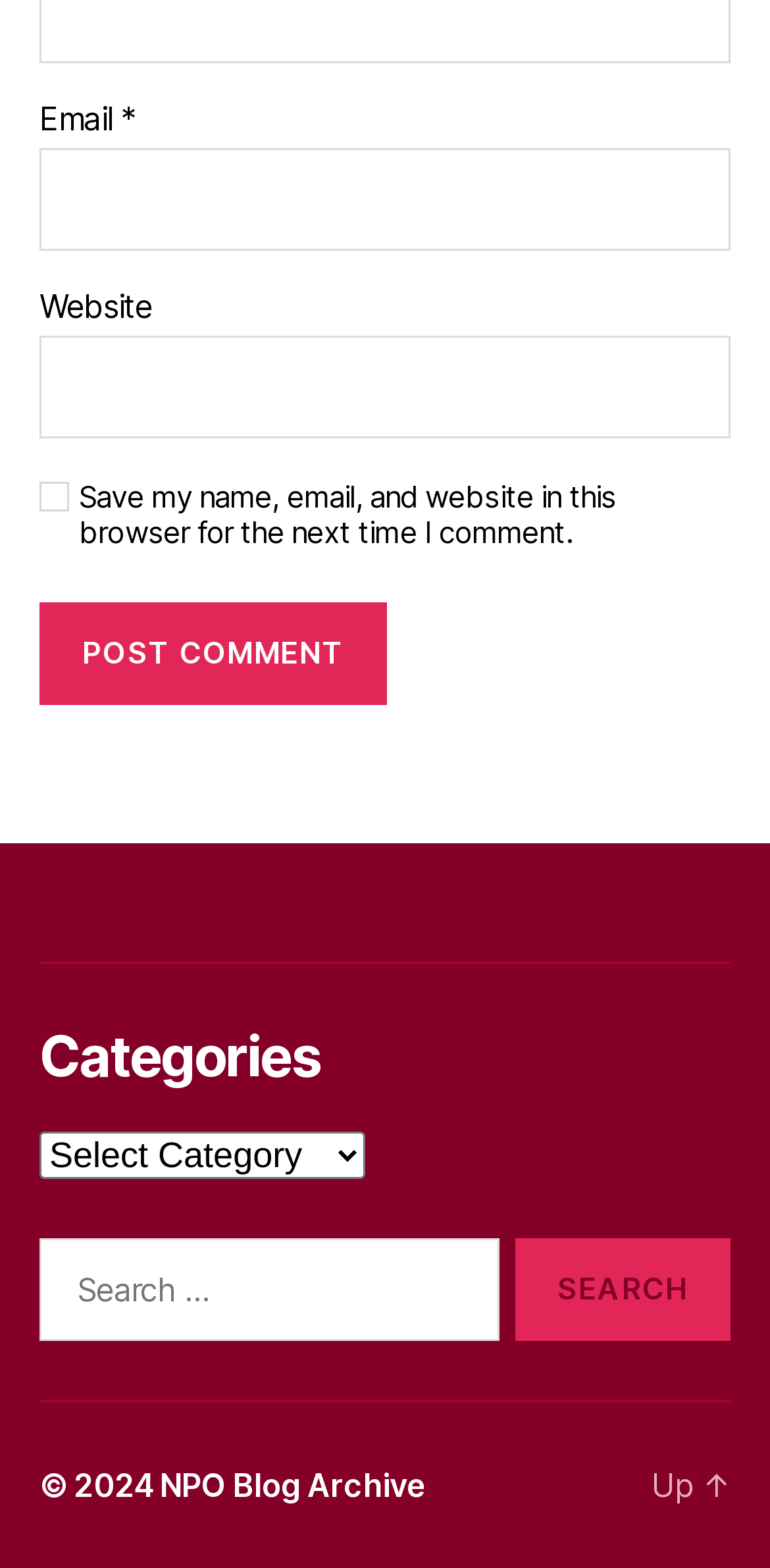Could you determine the bounding box coordinates of the clickable element to complete the instruction: "Search for something"? Provide the coordinates as four float numbers between 0 and 1, i.e., [left, top, right, bottom].

[0.051, 0.79, 0.648, 0.855]